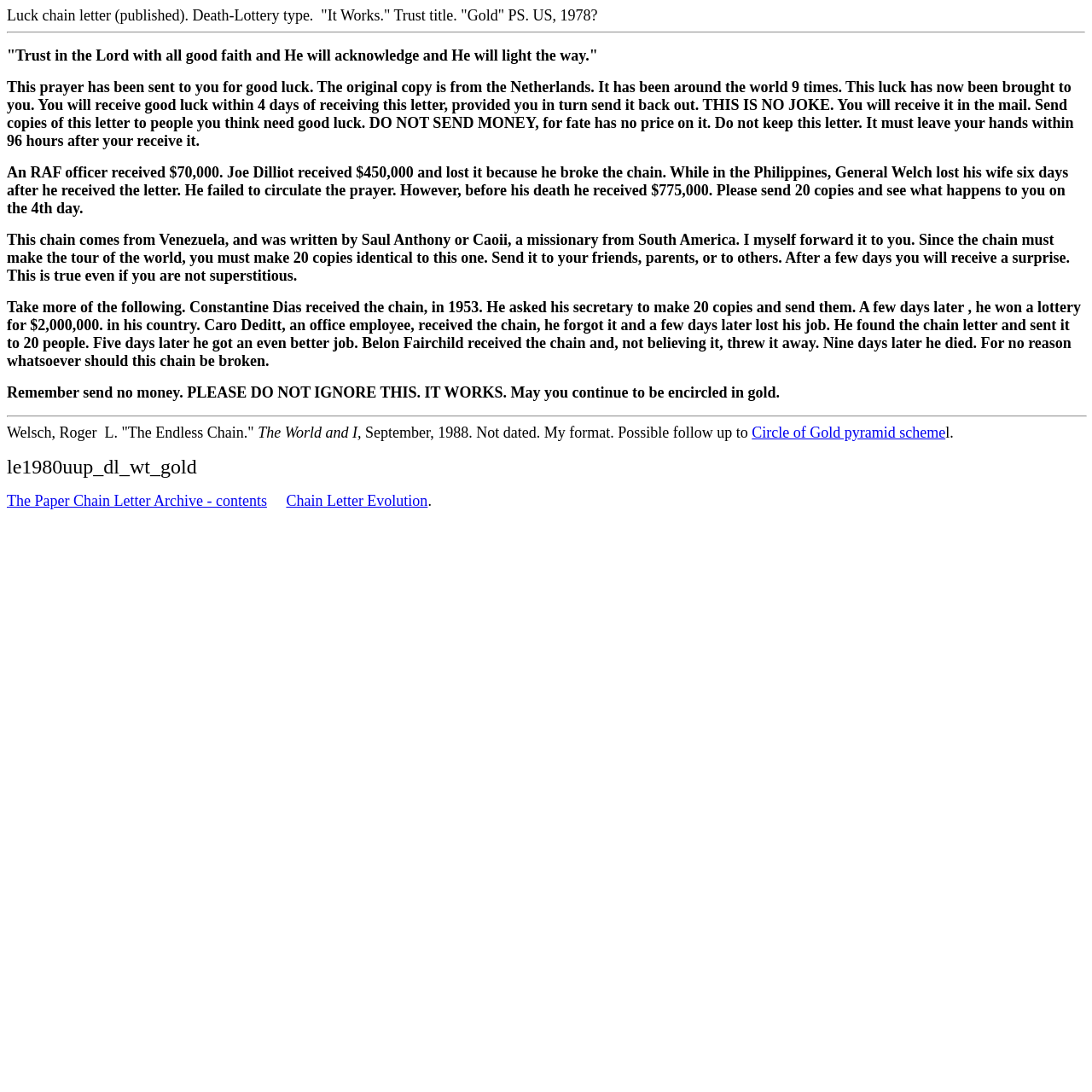Locate the UI element that matches the description Chain Letter Evolution in the webpage screenshot. Return the bounding box coordinates in the format (top-left x, top-left y, bottom-right x, bottom-right y), with values ranging from 0 to 1.

[0.262, 0.451, 0.392, 0.466]